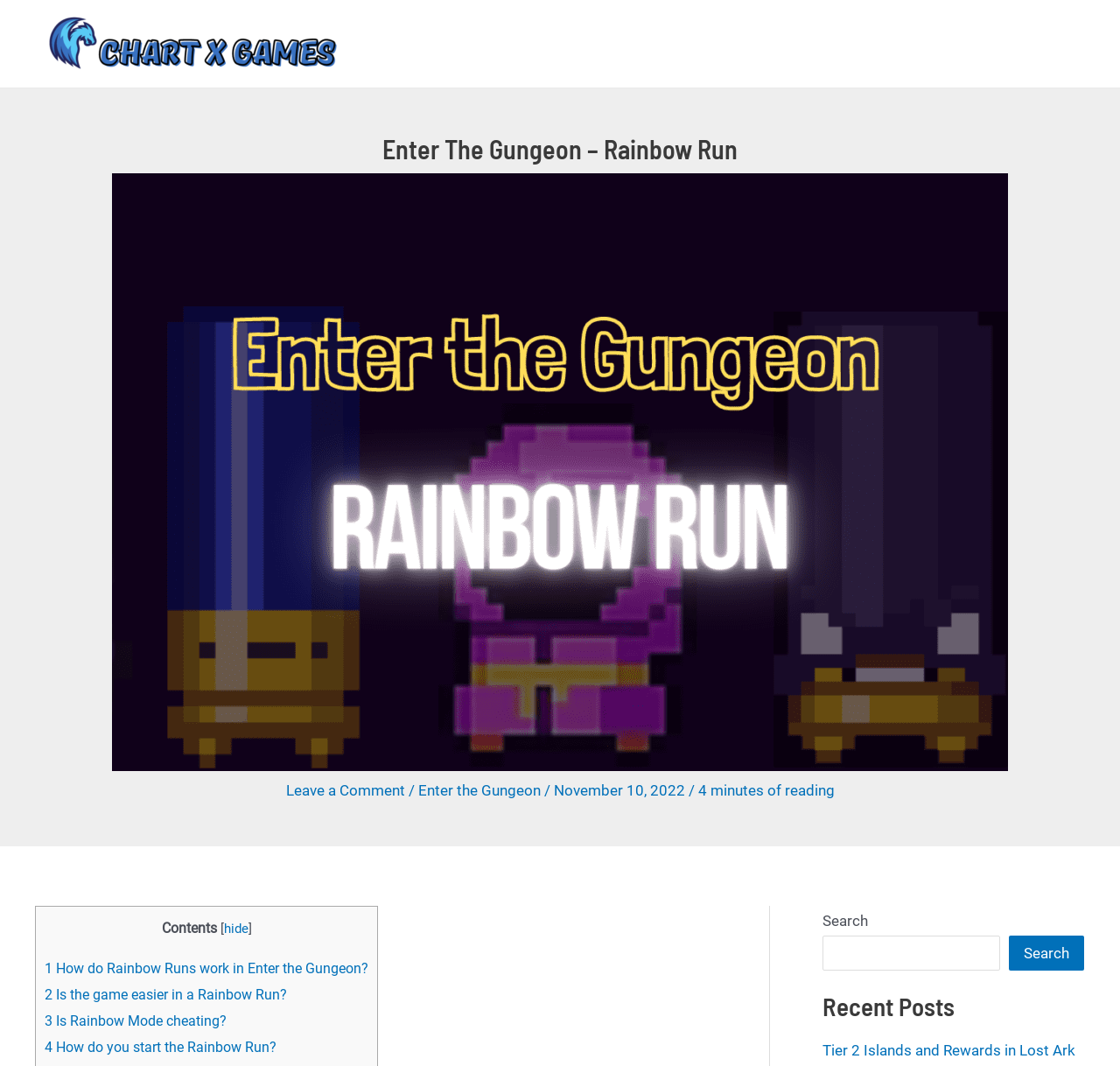Provide your answer to the question using just one word or phrase: What is the name of the game mode discussed in this article?

Rainbow Run